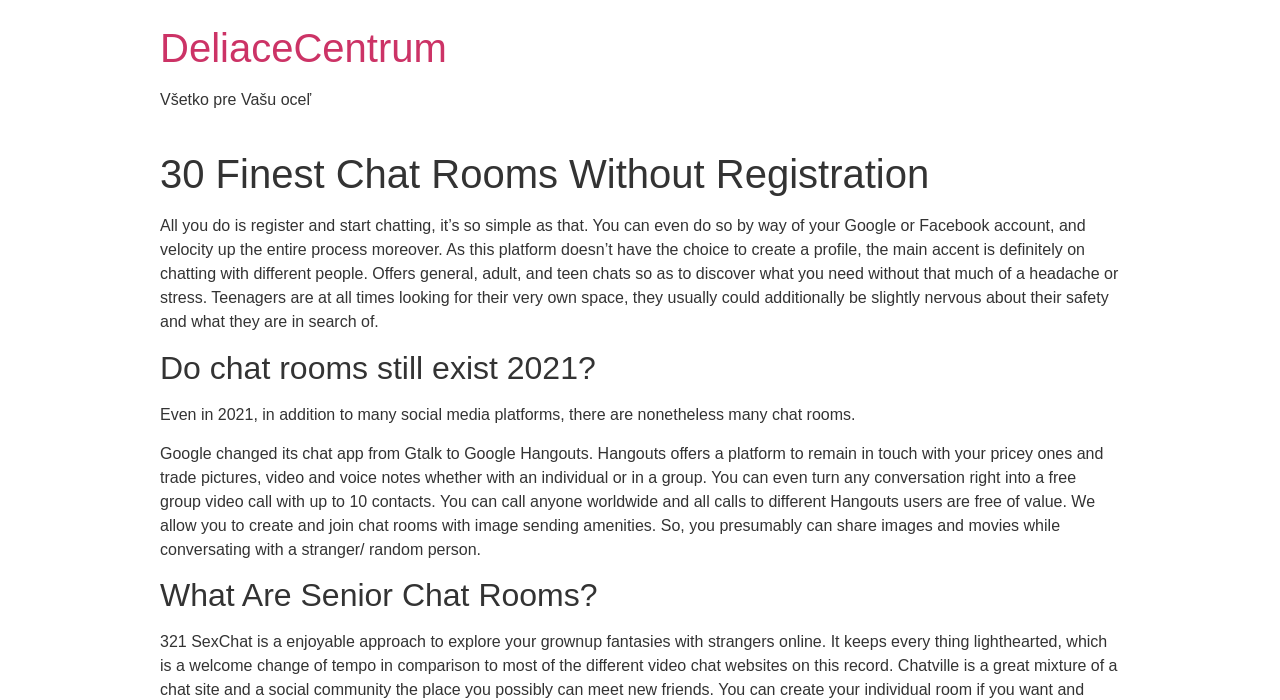Find the bounding box of the UI element described as follows: "DeliaceCentrum".

[0.125, 0.037, 0.349, 0.1]